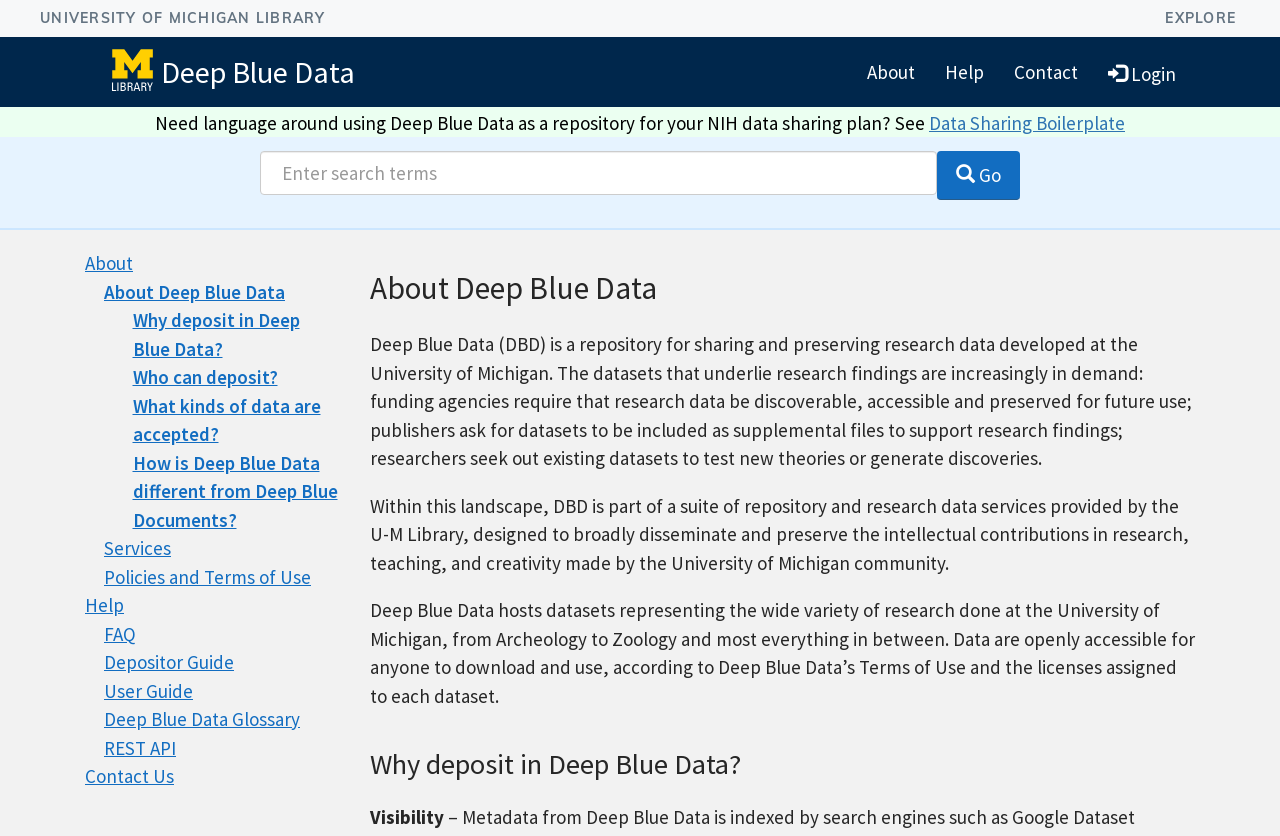Locate the UI element described by Depositor Guide and provide its bounding box coordinates. Use the format (top-left x, top-left y, bottom-right x, bottom-right y) with all values as floating point numbers between 0 and 1.

[0.081, 0.778, 0.183, 0.806]